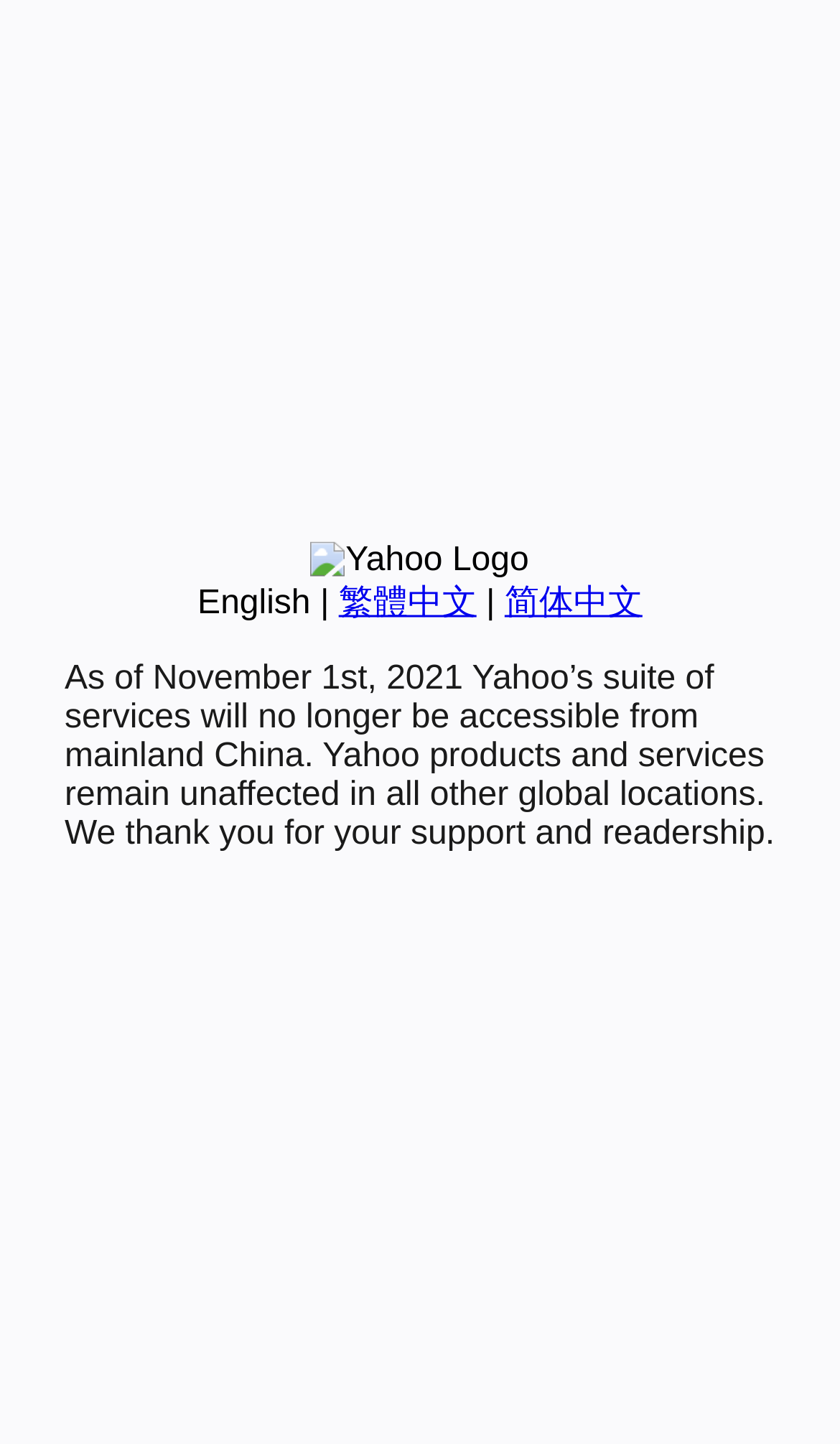Using the element description 简体中文, predict the bounding box coordinates for the UI element. Provide the coordinates in (top-left x, top-left y, bottom-right x, bottom-right y) format with values ranging from 0 to 1.

[0.601, 0.405, 0.765, 0.43]